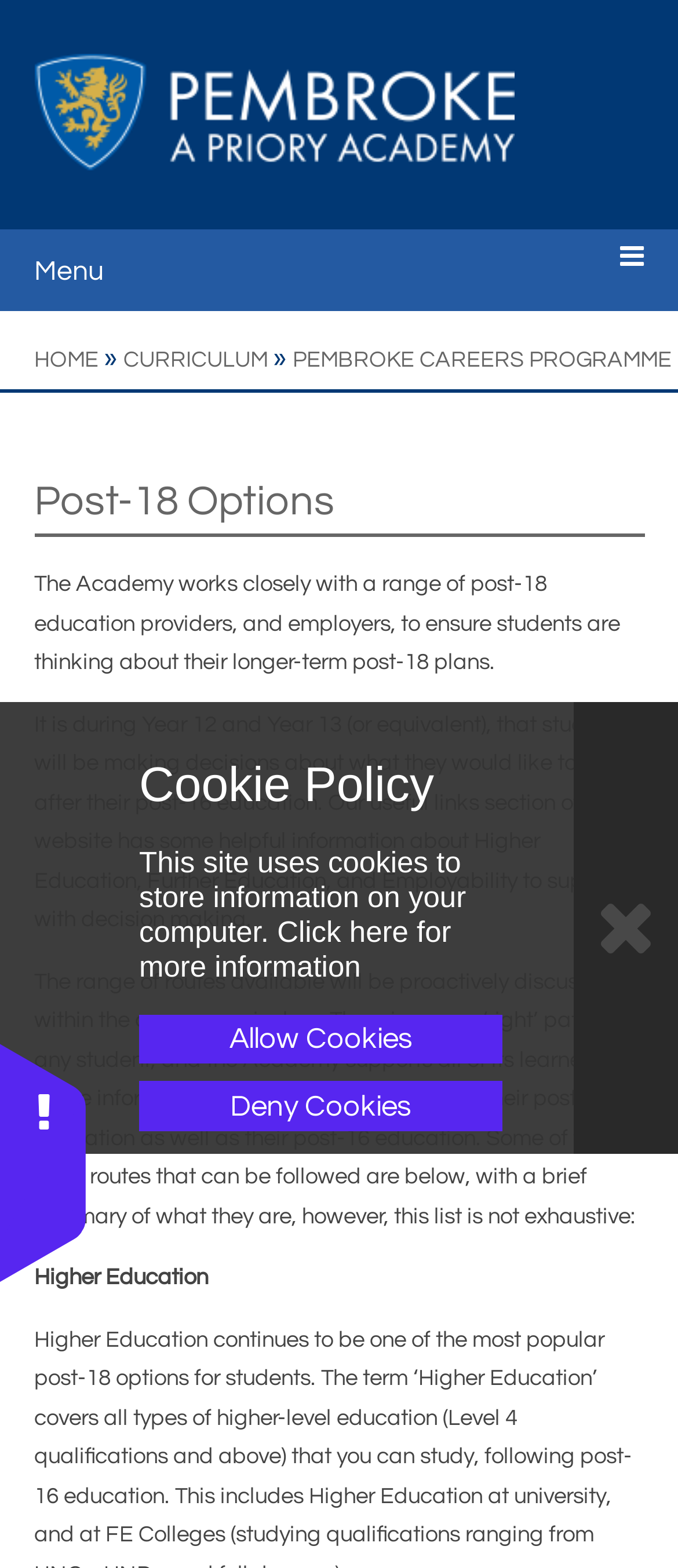Identify the bounding box coordinates of the clickable region required to complete the instruction: "Go to the 'Home' page". The coordinates should be given as four float numbers within the range of 0 and 1, i.e., [left, top, right, bottom].

[0.0, 0.2, 1.0, 0.262]